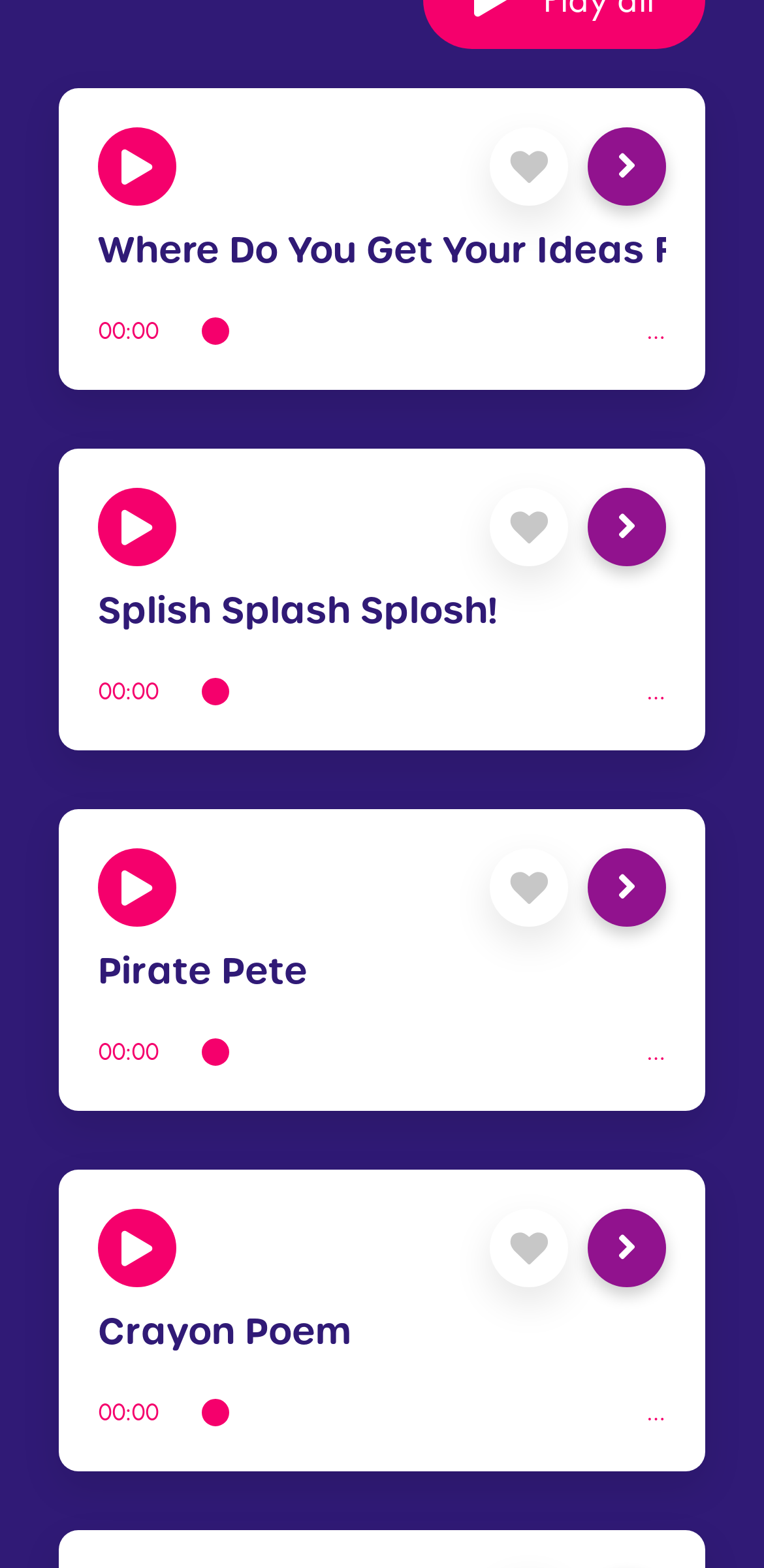Please locate the bounding box coordinates of the region I need to click to follow this instruction: "Read the article 'Splish Splash Splosh!'".

[0.128, 0.374, 0.651, 0.404]